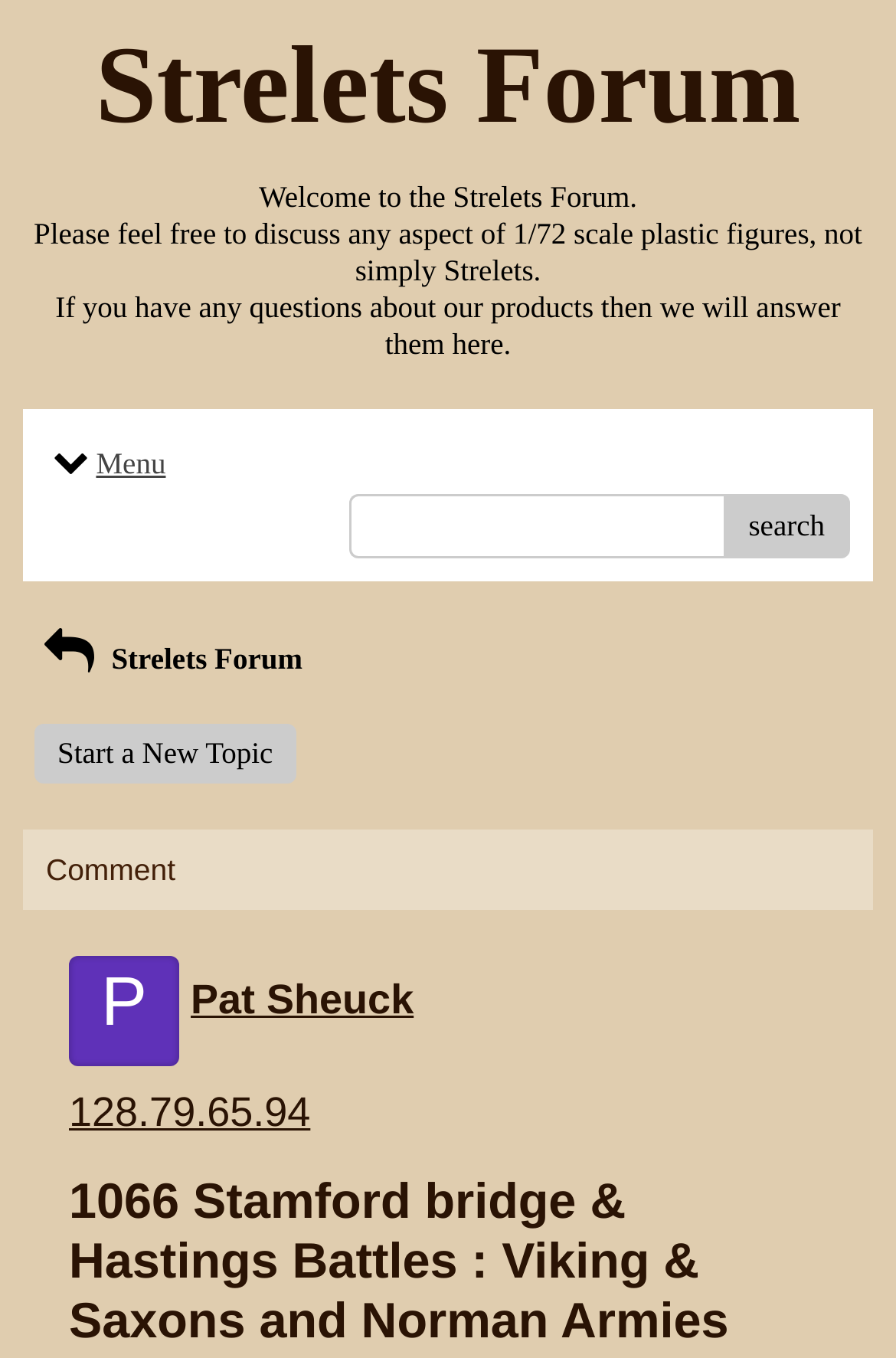What is the IP address of a user?
Look at the screenshot and respond with a single word or phrase.

128.79.65.94